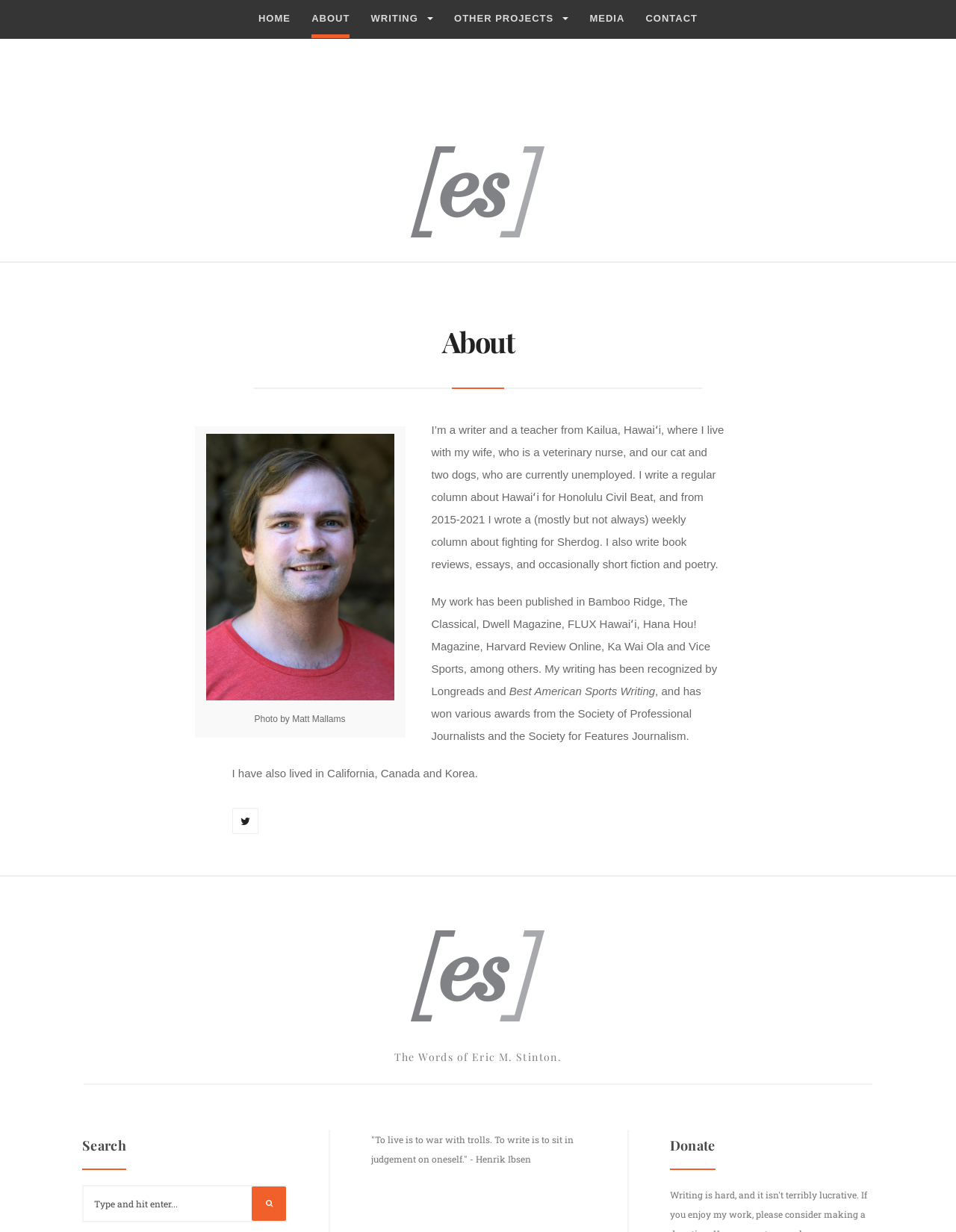Please pinpoint the bounding box coordinates for the region I should click to adhere to this instruction: "search for something".

[0.086, 0.962, 0.3, 0.992]